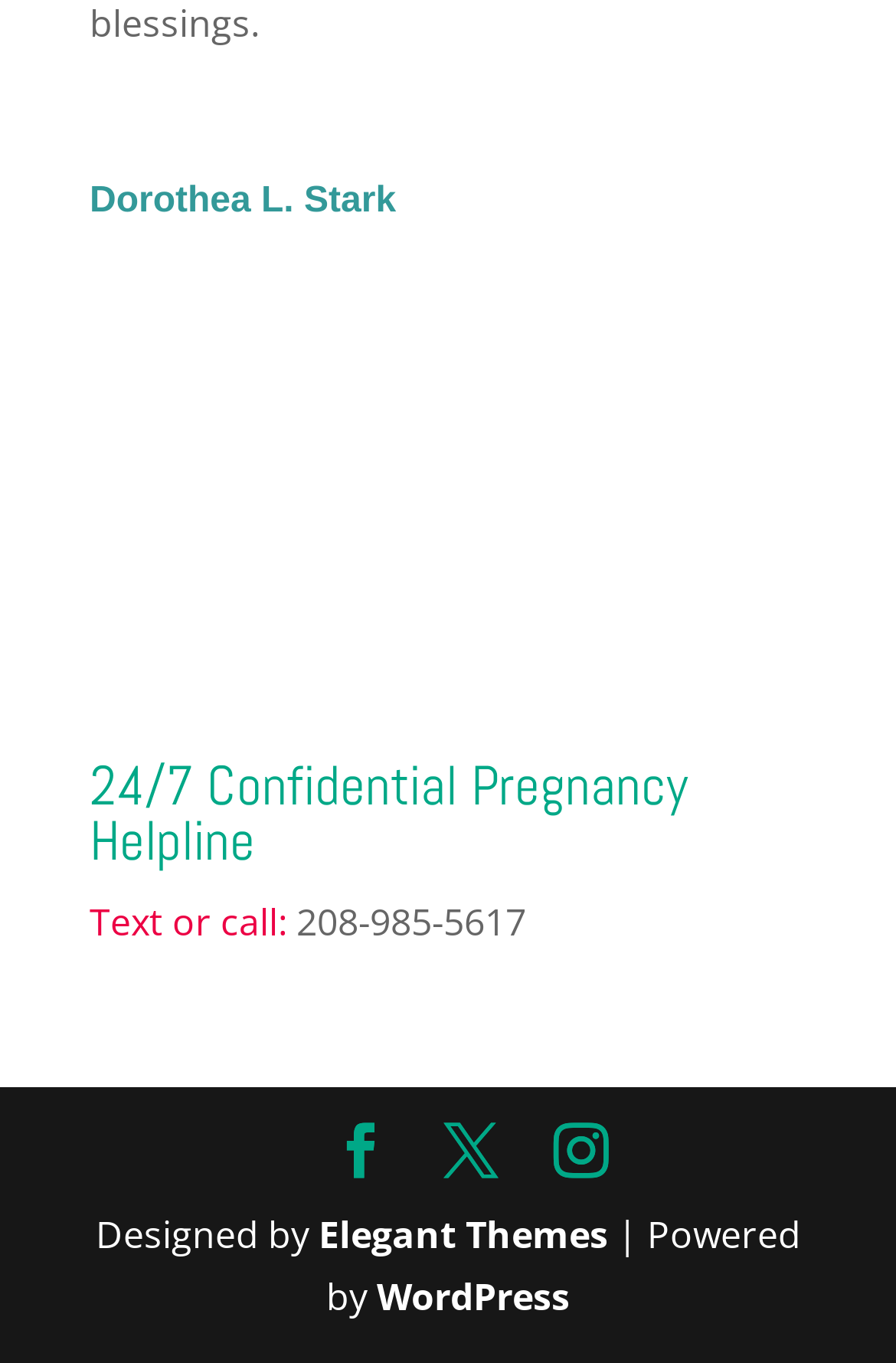Please determine the bounding box coordinates for the UI element described as: "X".

[0.495, 0.823, 0.556, 0.869]